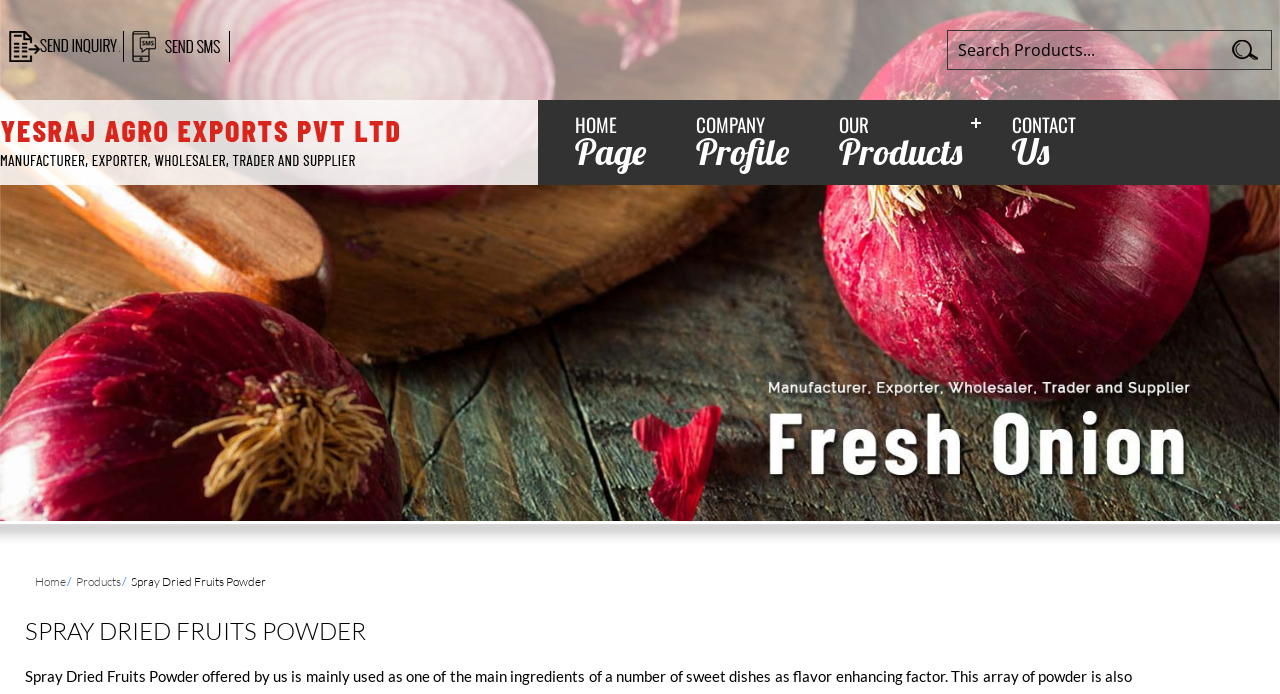Find the bounding box coordinates of the clickable area required to complete the following action: "Search for products".

[0.741, 0.045, 0.952, 0.099]